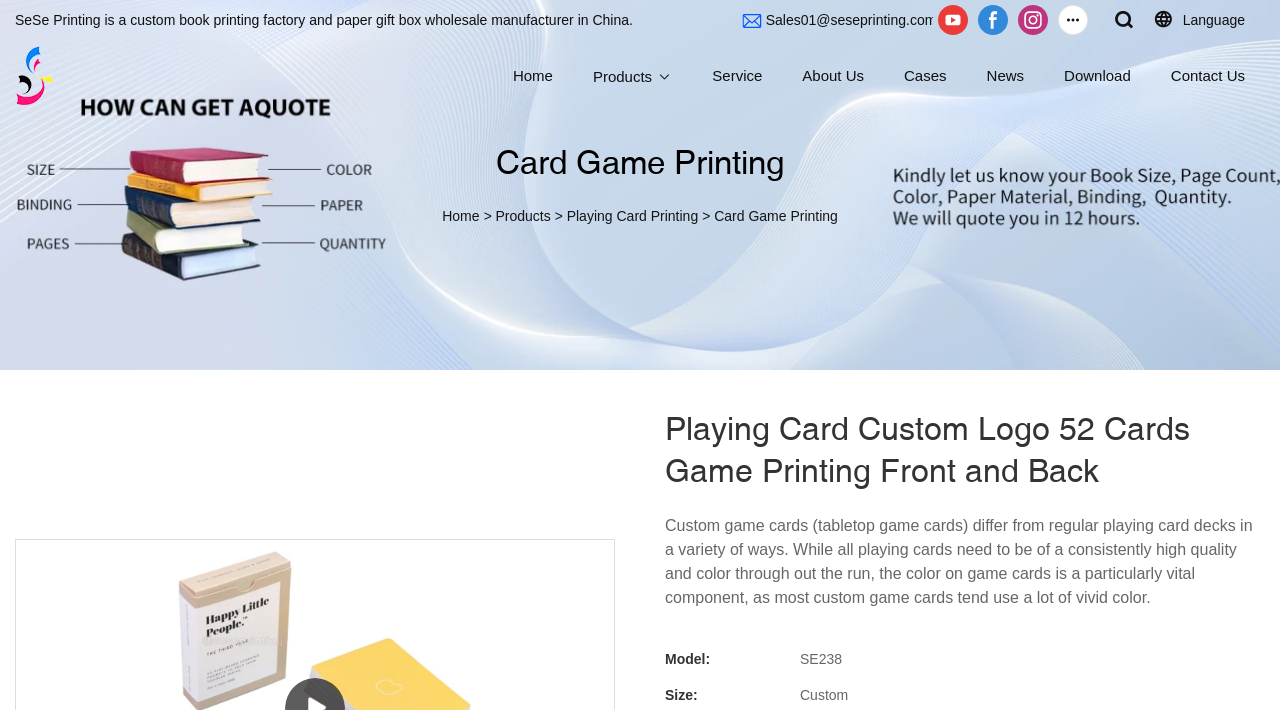Please find and provide the title of the webpage.

Playing Card Custom Logo 52 Cards Game Printing Front and Back